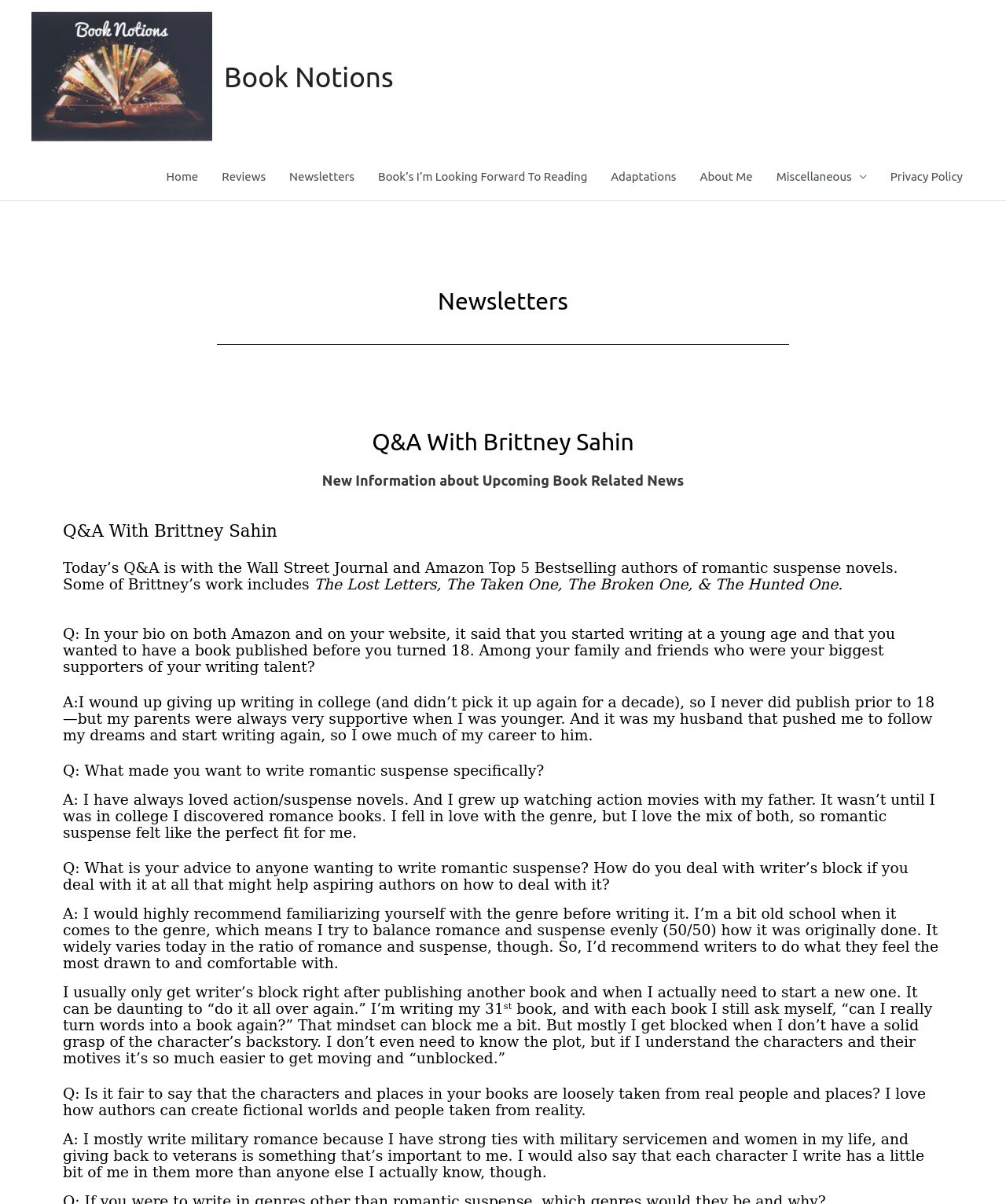Please find the bounding box for the UI component described as follows: "Book Notions".

[0.223, 0.051, 0.391, 0.077]